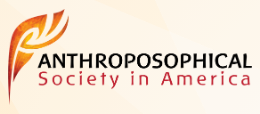What is the philosophy founded by Rudolf Steiner?
Please give a detailed and elaborate answer to the question based on the image.

The question asks about the philosophy founded by Rudolf Steiner. According to the caption, the Anthroposophical Society in America promotes anthroposophy, a philosophy founded by Rudolf Steiner, which emphasizes the development of the human spirit and the pursuit of knowledge through holistic approaches.